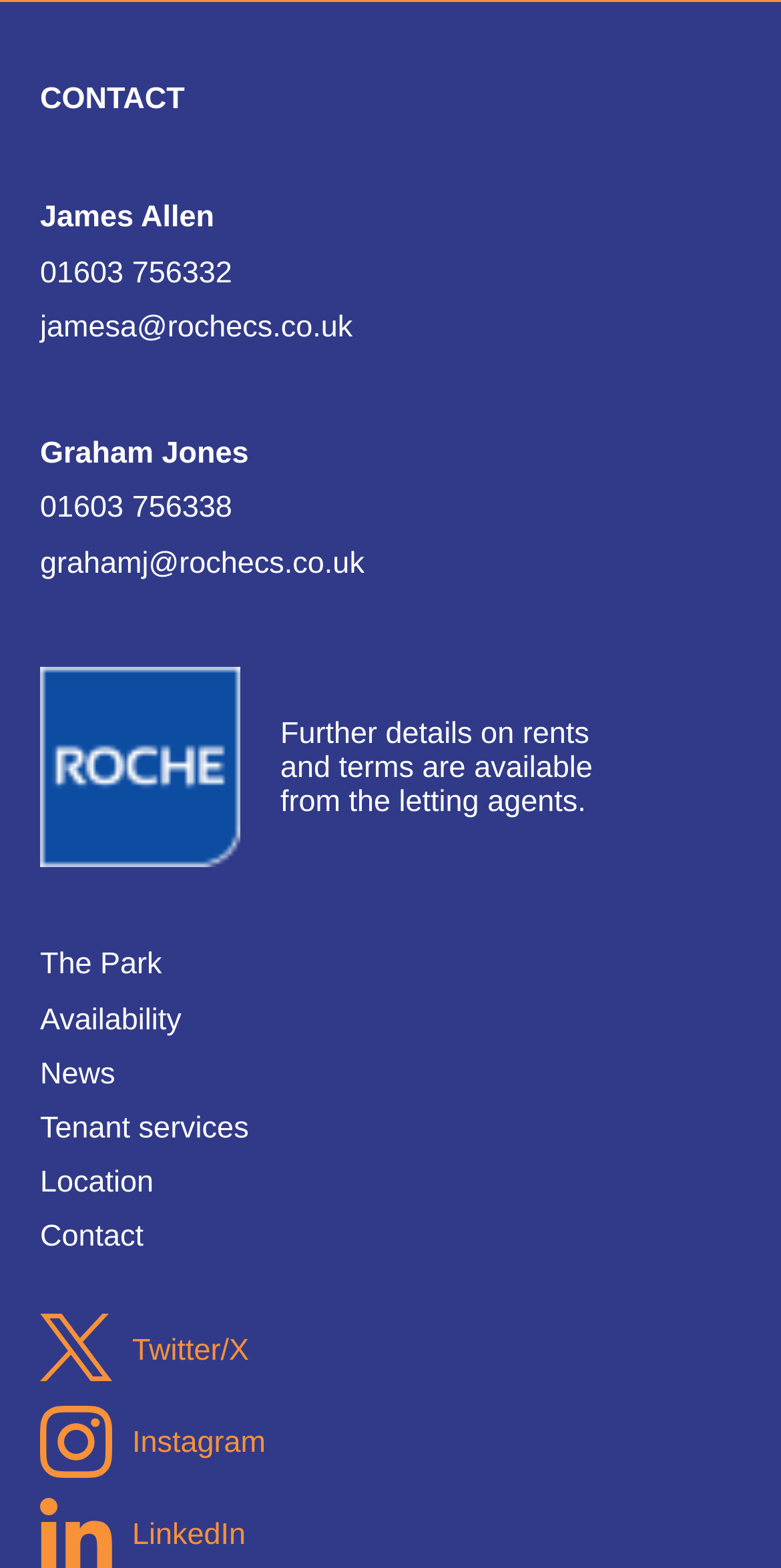Please find the bounding box coordinates of the element that you should click to achieve the following instruction: "Follow on Twitter". The coordinates should be presented as four float numbers between 0 and 1: [left, top, right, bottom].

[0.051, 0.838, 0.91, 0.884]